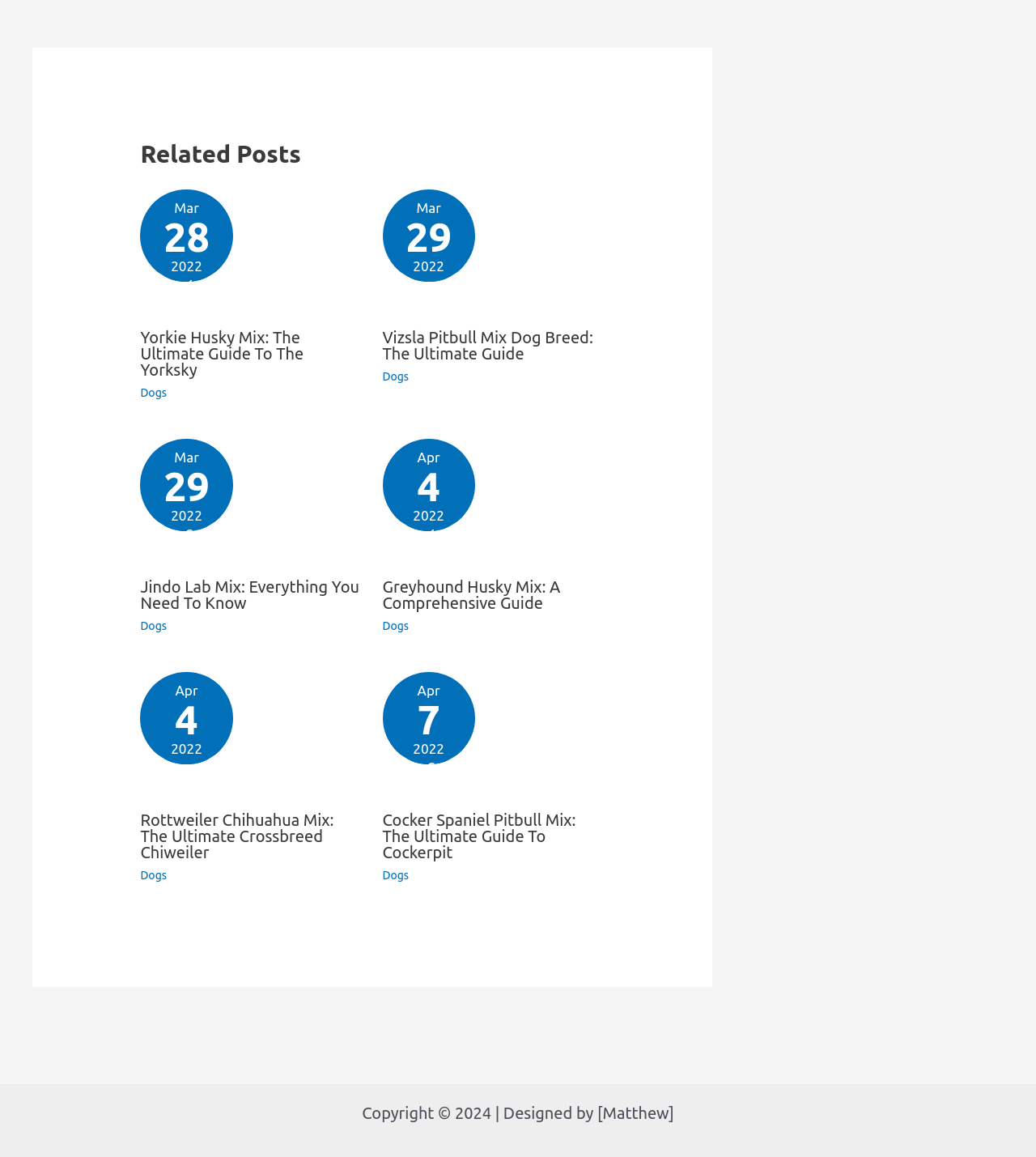Predict the bounding box coordinates for the UI element described as: "Dogs". The coordinates should be four float numbers between 0 and 1, presented as [left, top, right, bottom].

[0.369, 0.751, 0.395, 0.762]